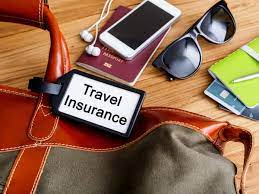Describe the image with as much detail as possible.

The image features a close-up view of a stylish travel bag, prominently displaying a tag labeled "Travel Insurance." Surrounding the bag are essential travel items, including a smartphone, sunglasses, and a passport, suggesting preparation for an upcoming journey. The wooden surface beneath adds warmth to the scene, conveying a sense of adventure and the importance of securing peace of mind through travel insurance. This imagery aligns with the theme of the website, which emphasizes the benefits of comprehensive train travel insurance for a seamless and worry-free travel experience.